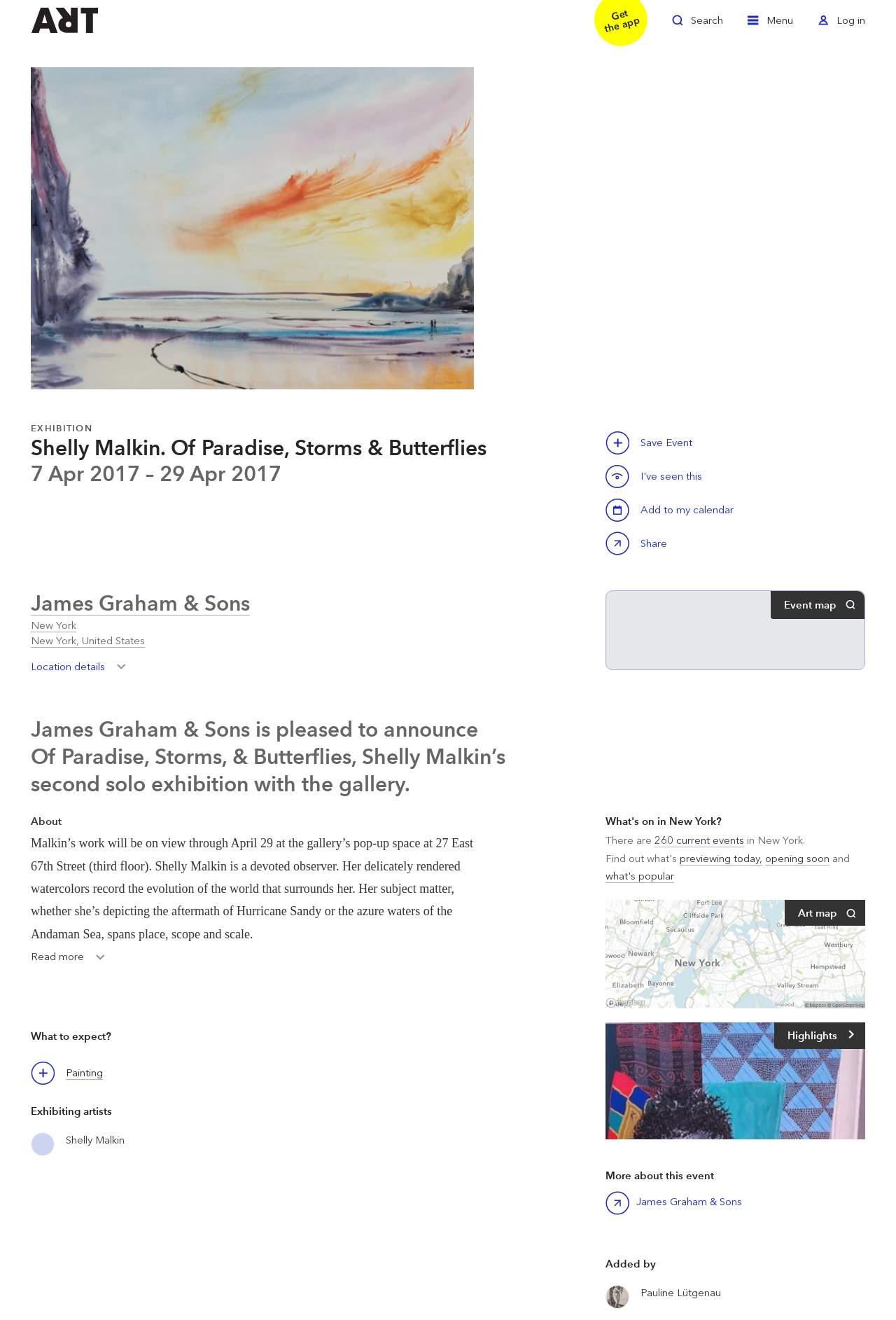Can you look at the image and give a comprehensive answer to the question:
What is the name of the gallery?

The answer can be found in the heading 'James Graham & Sons' and also in the link 'James Graham & Sons' which appears multiple times on the webpage.